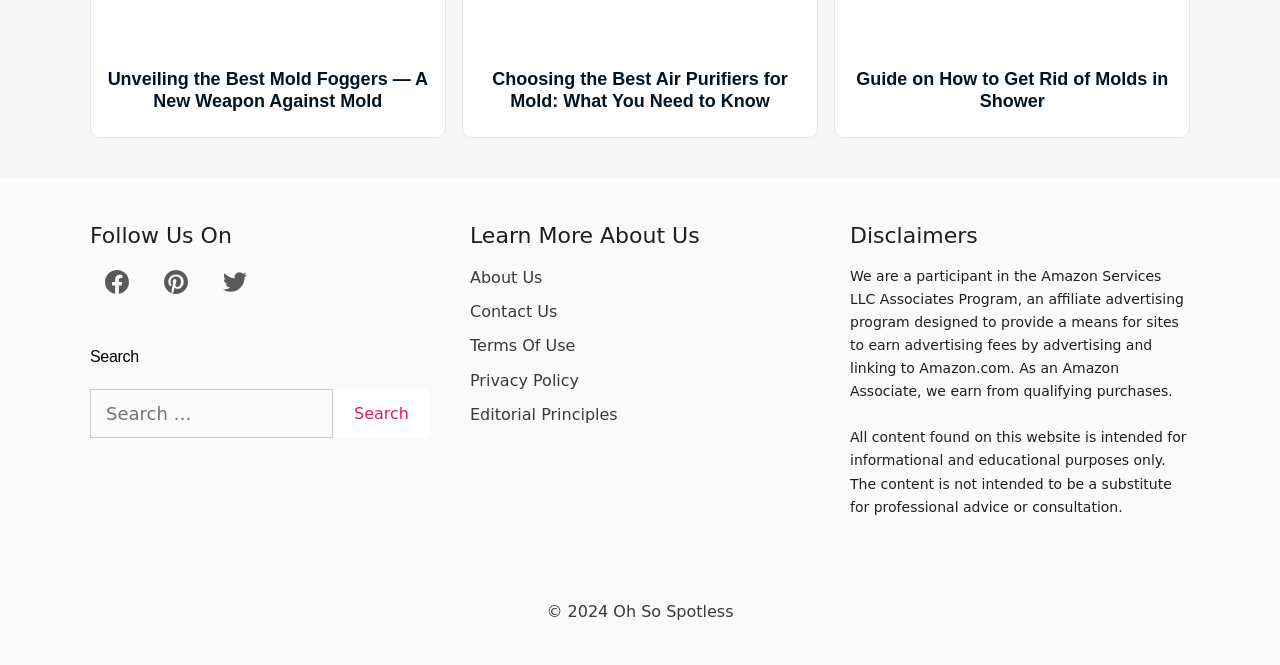Identify the bounding box coordinates of the region I need to click to complete this instruction: "Get more information about 3 Days Silver tour".

None